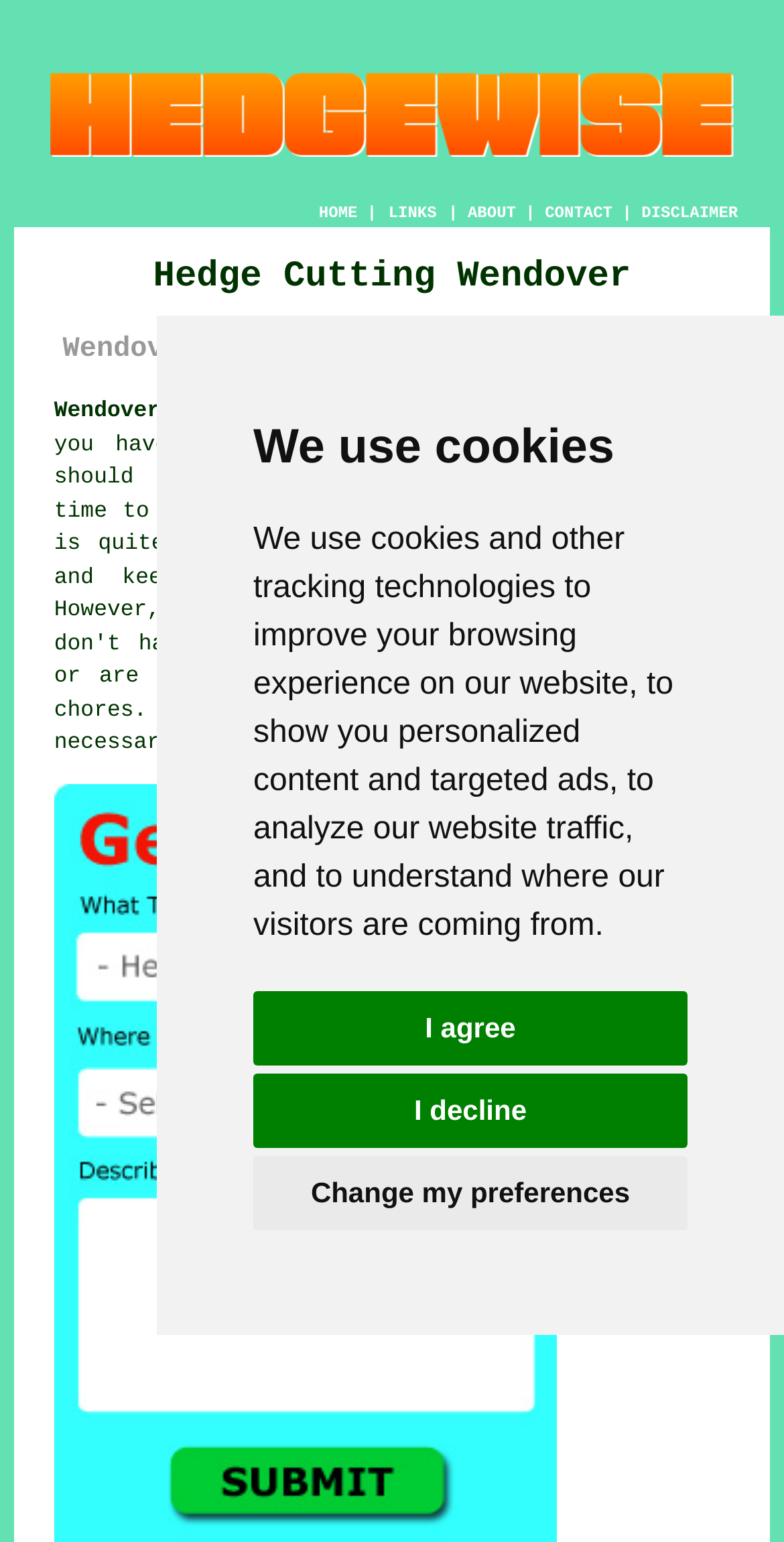What is the purpose of the service?
Please provide a detailed answer to the question.

The purpose of the service can be determined by looking at the heading 'Hedge Cutting Wendover' and the static text 'Wendover Hedge Trimming and Maintenance' which indicates that the service is related to hedge trimming and maintenance.